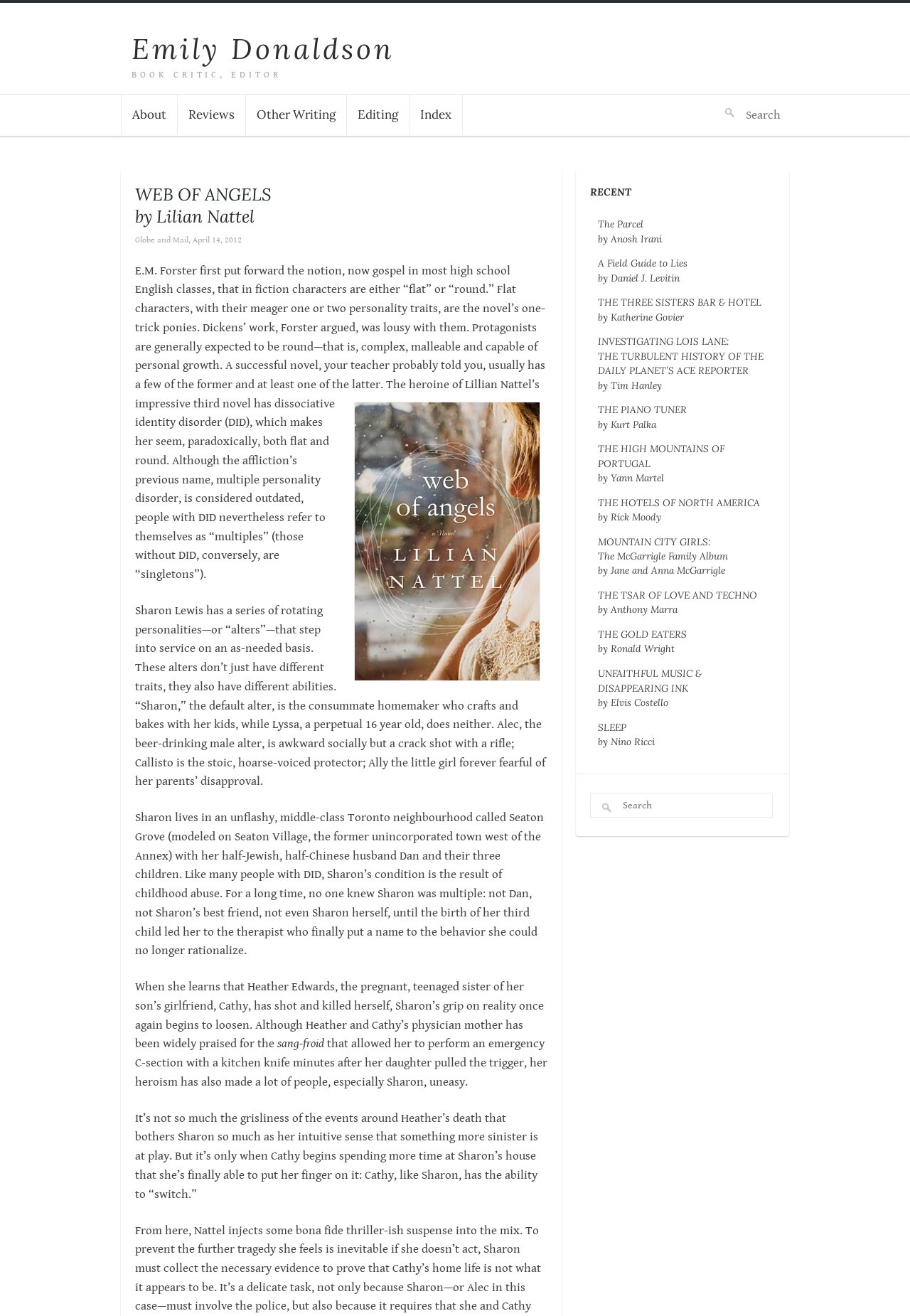Please answer the following question using a single word or phrase: 
What is the name of the book being reviewed?

Web of Angels